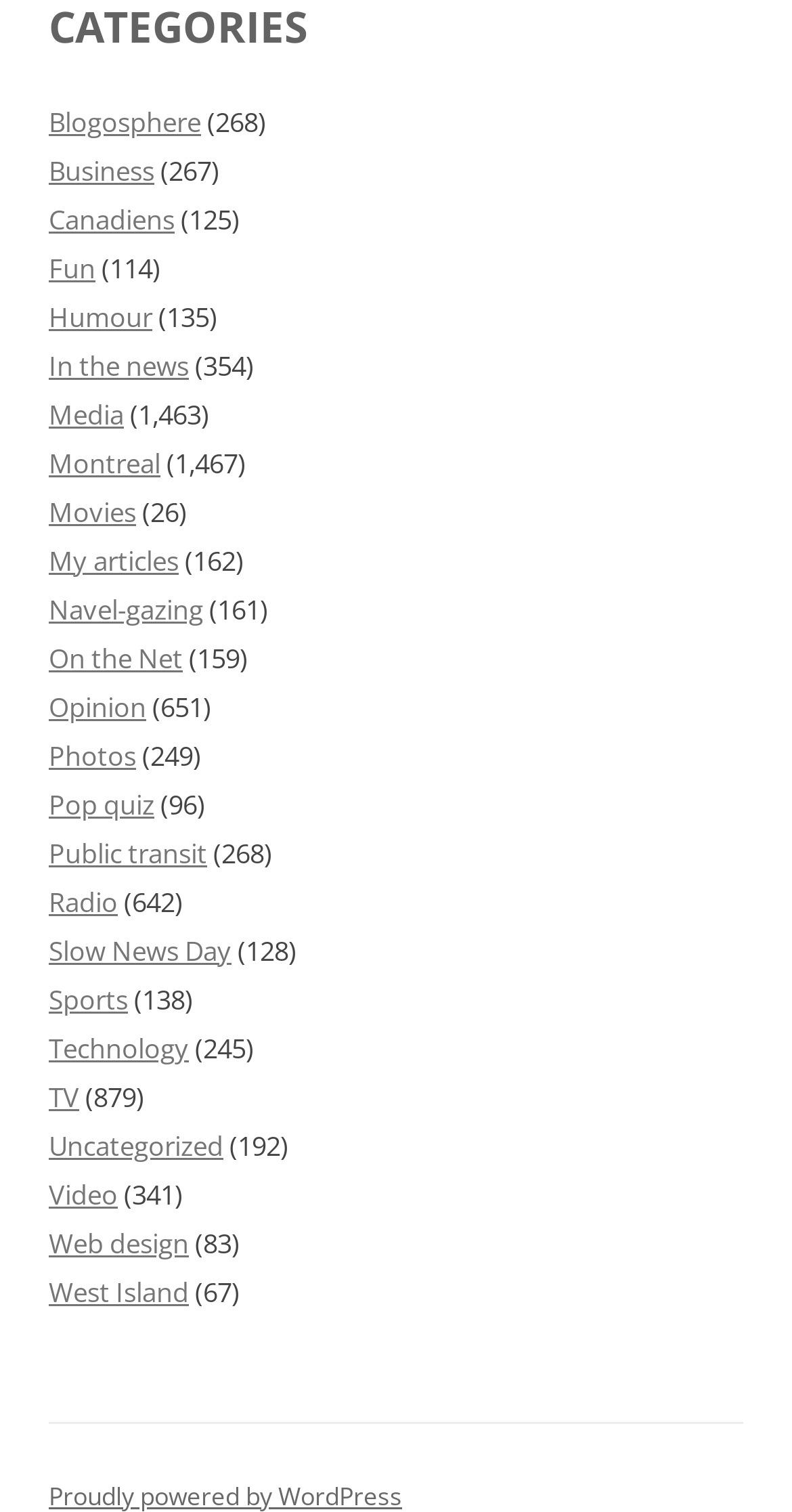Examine the image carefully and respond to the question with a detailed answer: 
How many categories are listed?

I counted the number of links under the 'CATEGORIES' heading, and there are 25 links, each representing a category.